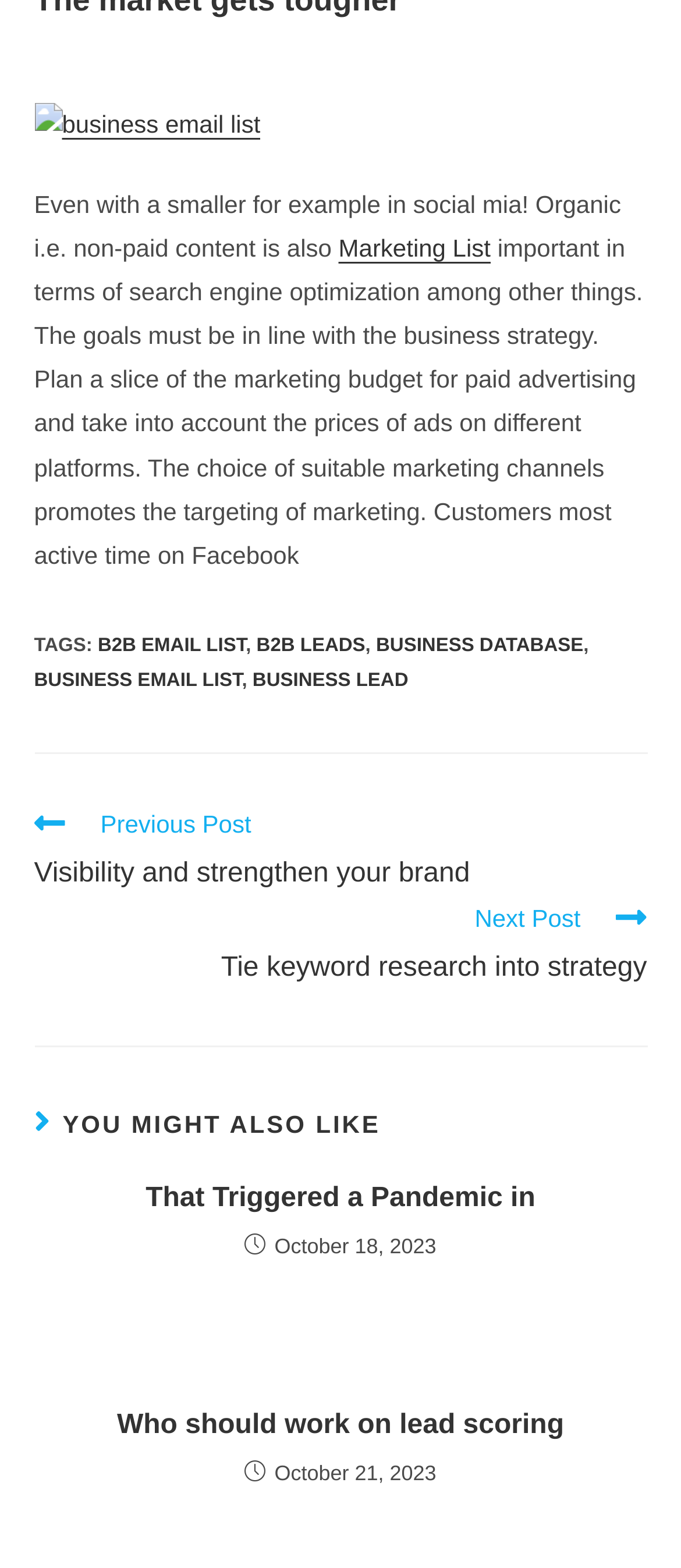Identify the bounding box coordinates of the region that should be clicked to execute the following instruction: "Read more about marketing list".

[0.497, 0.149, 0.721, 0.167]